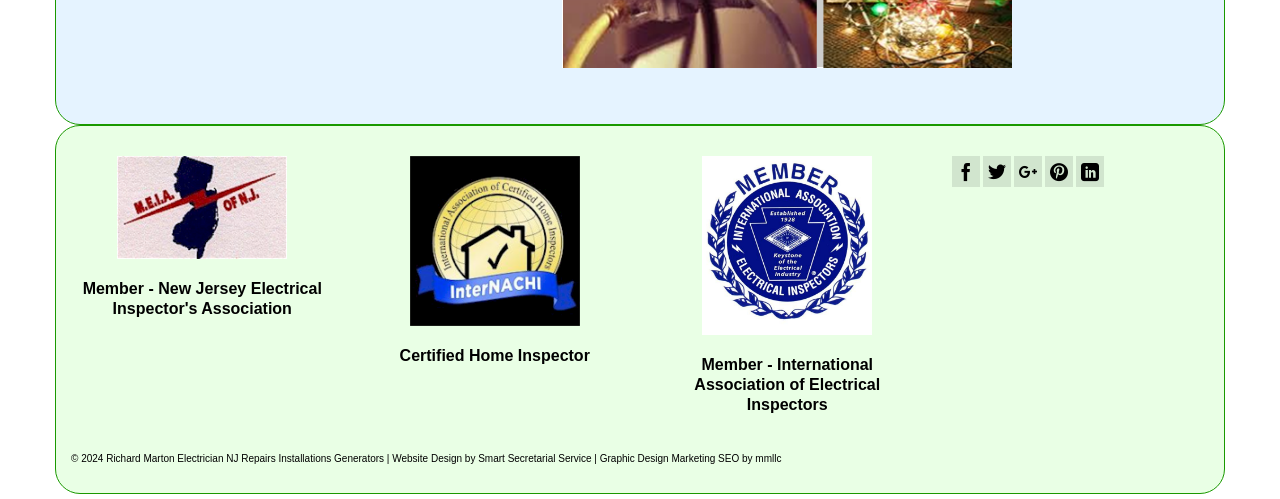Examine the image and give a thorough answer to the following question:
What is the name of the organization Richard Marton is a member of?

I found the text 'Member - International Association of Electrical Inspectors' in the top section of the webpage, which indicates that Richard Marton is a member of this organization.